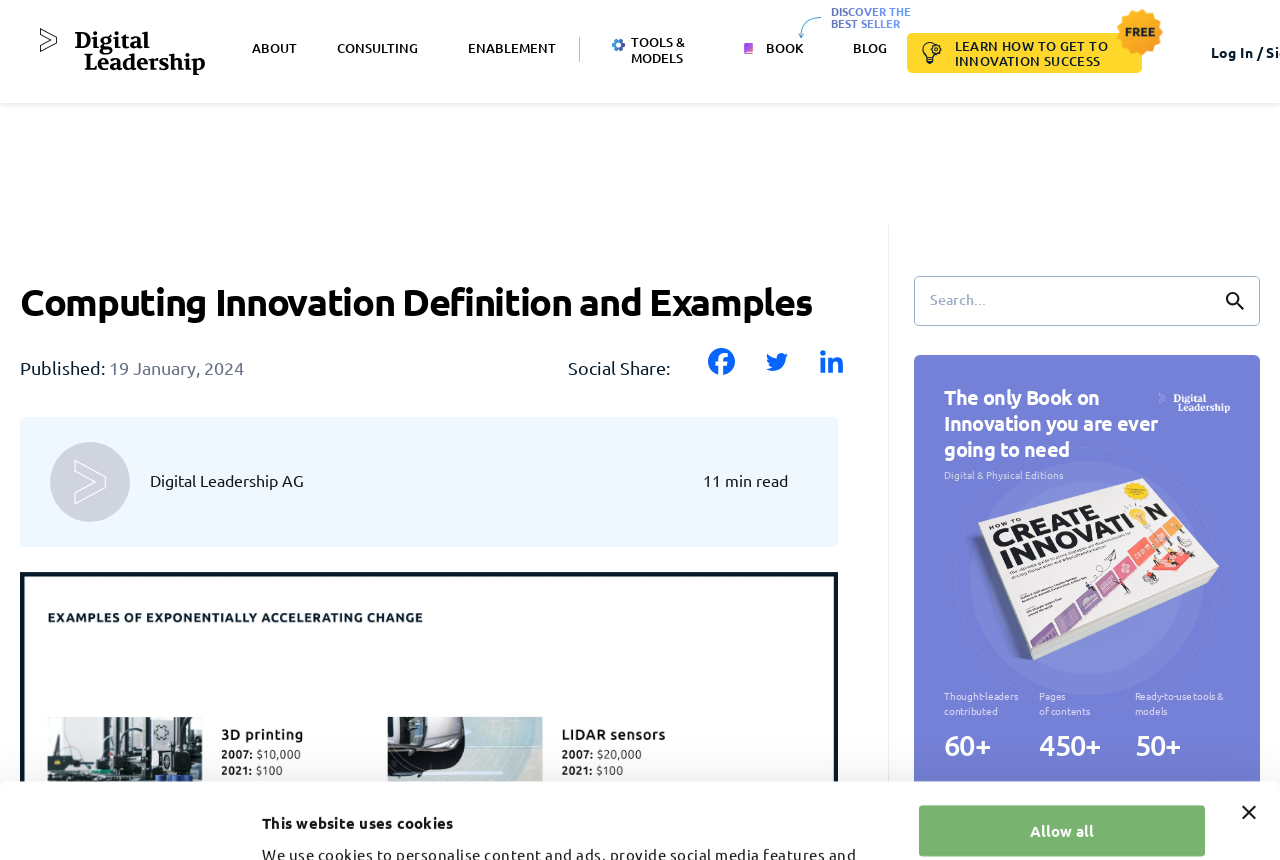Please locate the bounding box coordinates of the element that should be clicked to complete the given instruction: "Click on CONSULTING".

[0.255, 0.0, 0.334, 0.12]